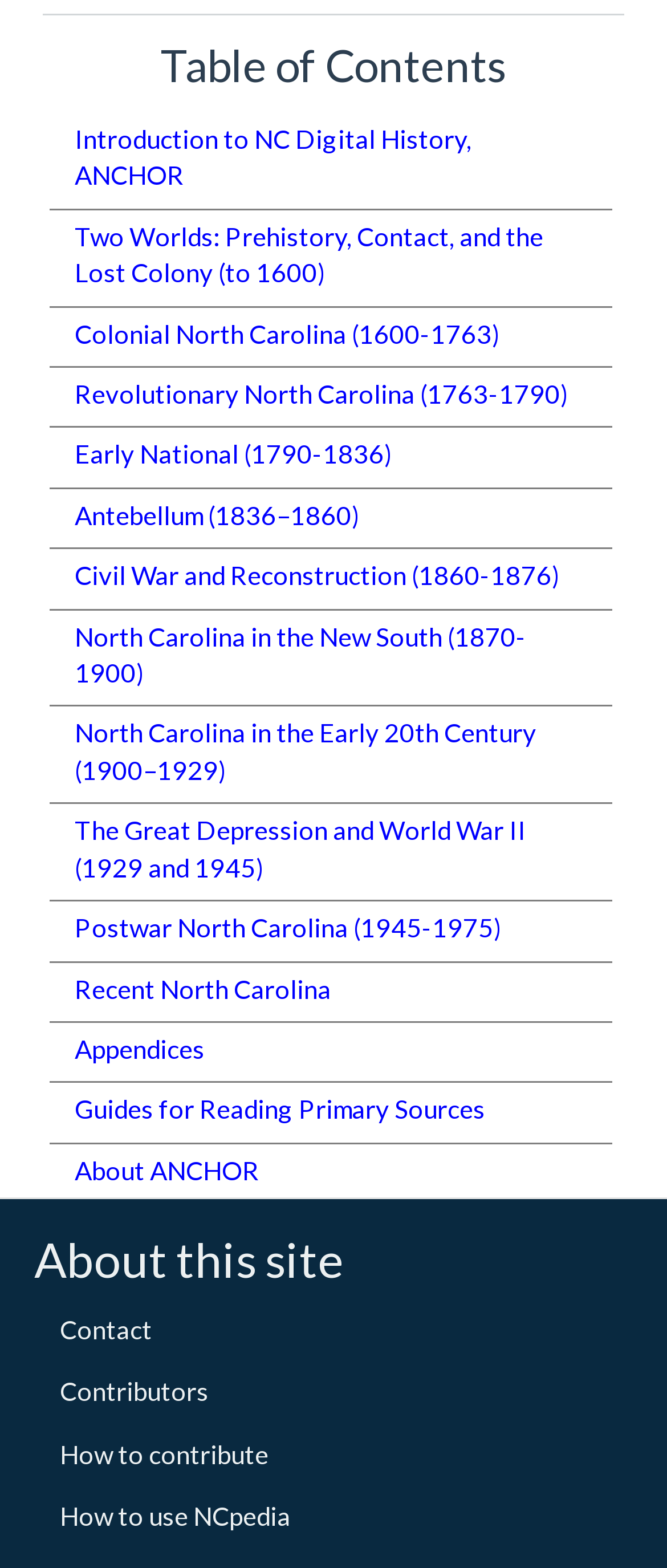Please identify the bounding box coordinates of the clickable region that I should interact with to perform the following instruction: "Learn about the Civil War and Reconstruction". The coordinates should be expressed as four float numbers between 0 and 1, i.e., [left, top, right, bottom].

[0.074, 0.349, 0.917, 0.385]